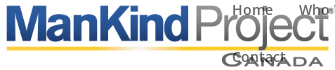Please answer the following question using a single word or phrase: 
How many navigation links are surrounding the main title?

Three